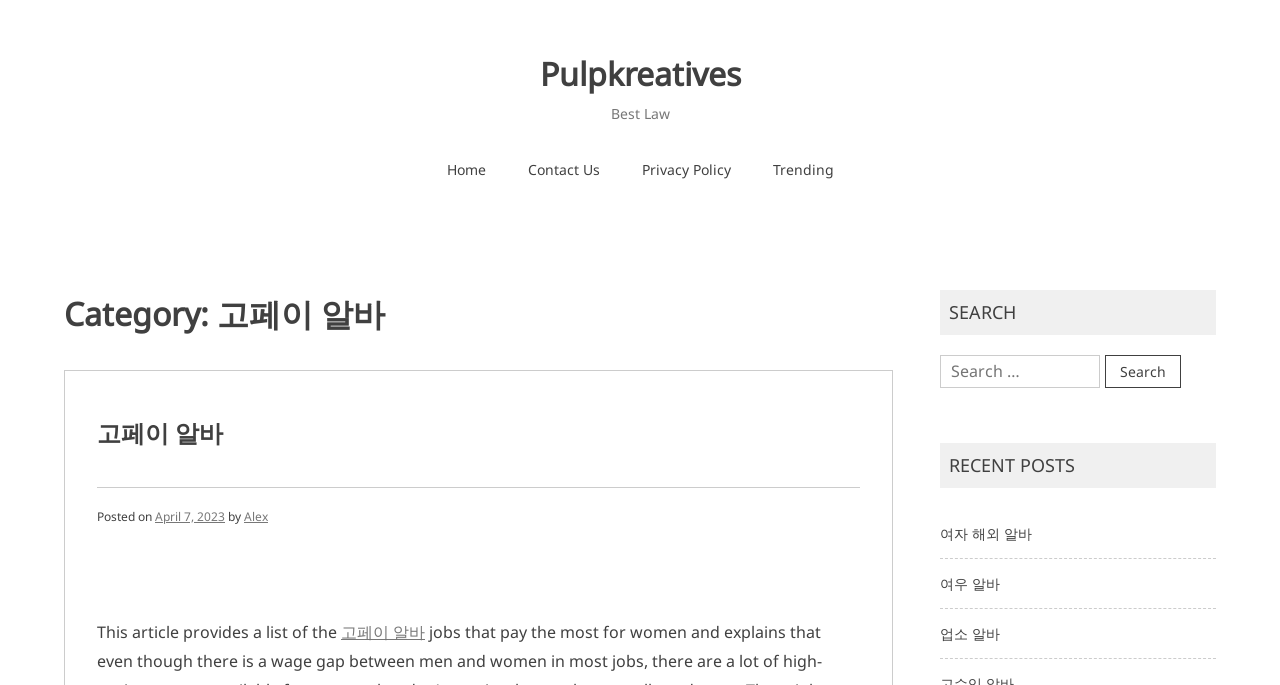Please identify the bounding box coordinates of the clickable area that will fulfill the following instruction: "search for something". The coordinates should be in the format of four float numbers between 0 and 1, i.e., [left, top, right, bottom].

[0.734, 0.518, 0.859, 0.566]